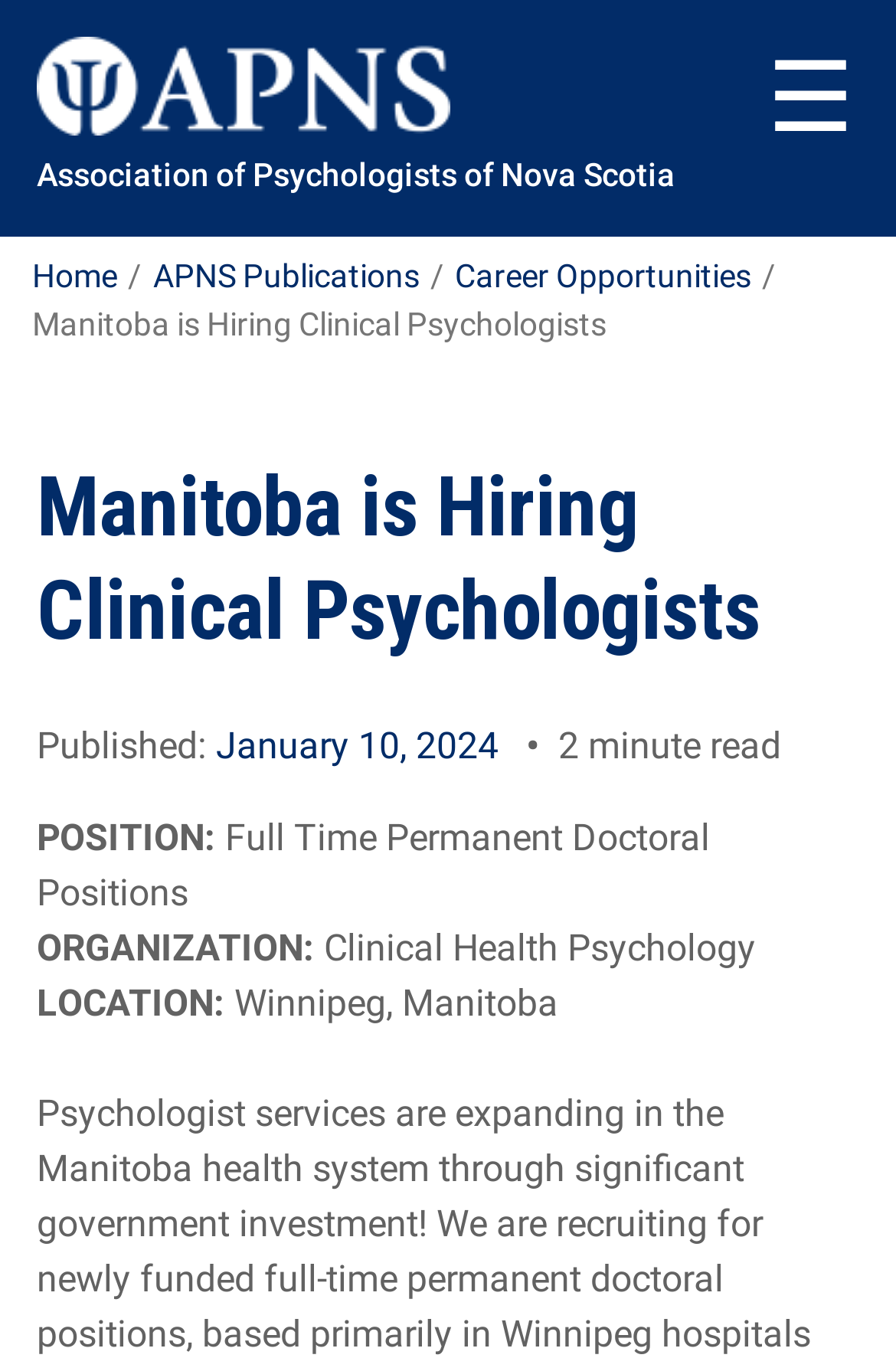Construct a comprehensive description capturing every detail on the webpage.

The webpage is about a job posting for Clinical Psychologists in Manitoba, specifically for the Association of Psychologists of Nova Scotia (APNS). At the top left, there is a paragraph with a link to the APNS home page, accompanied by an image of the APNS logo. 

On the top right, there is a menu button labeled "☰MENU" that controls the primary menu. Below it, there are several links, including "Home", "APNS Publications", and "Career Opportunities", which are aligned horizontally.

The main content of the page is a job posting, which is headed by a title "Manitoba is Hiring Clinical Psychologists" in a large font. Below the title, there is a published date "January 10, 2024" and an estimated reading time of "2 minute read". 

The job posting details are organized into sections, including "POSITION", "ORGANIZATION", and "LOCATION". The position is for full-time permanent doctoral positions, the organization is Clinical Health Psychology, and the location is Winnipeg, Manitoba.